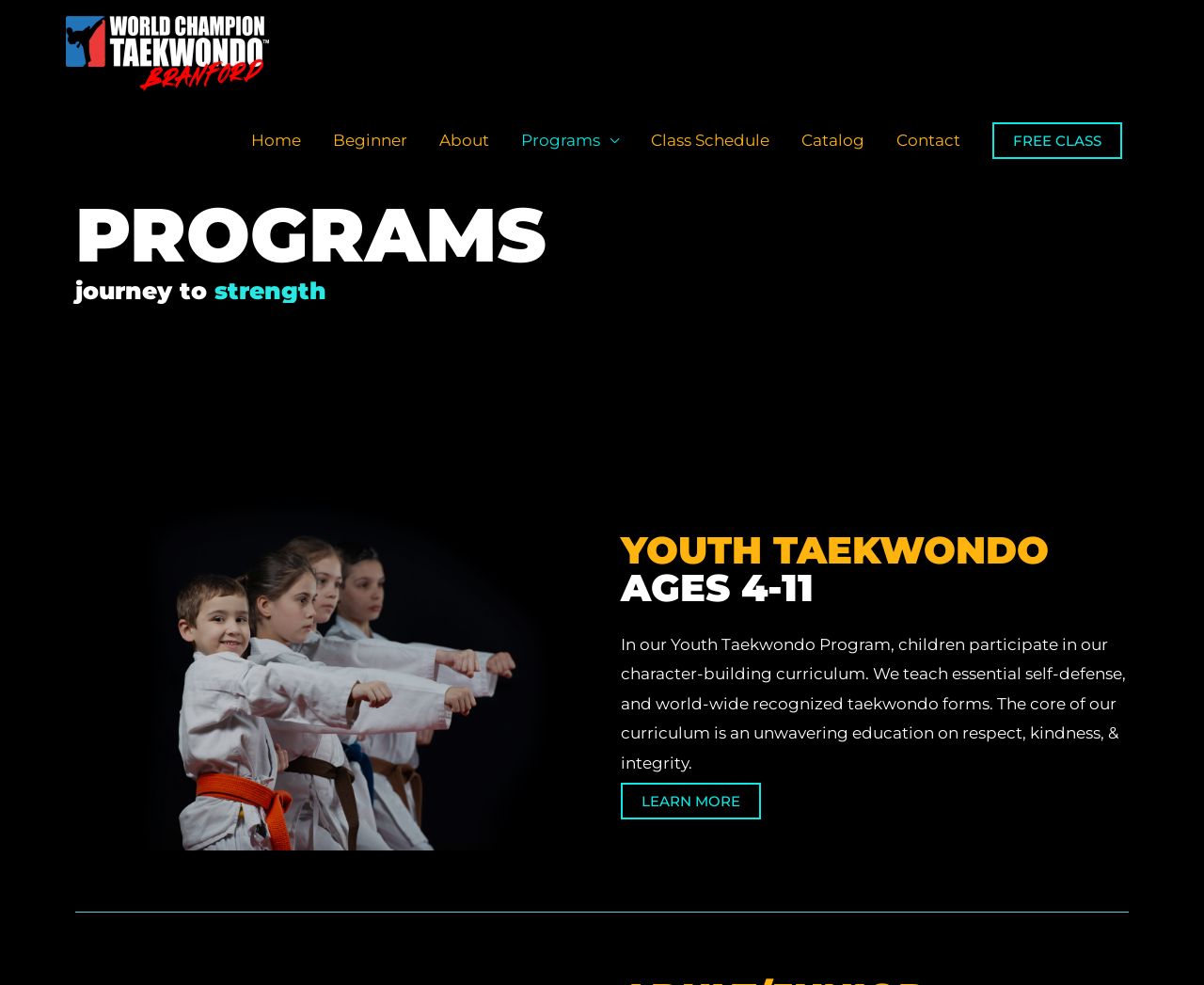What is the purpose of the taekwondo curriculum?
Kindly offer a detailed explanation using the data available in the image.

The purpose of the taekwondo curriculum can be found in the static text that describes the Youth Taekwondo program, which mentions that the core of the curriculum is an unwavering education on respect, kindness, and integrity.